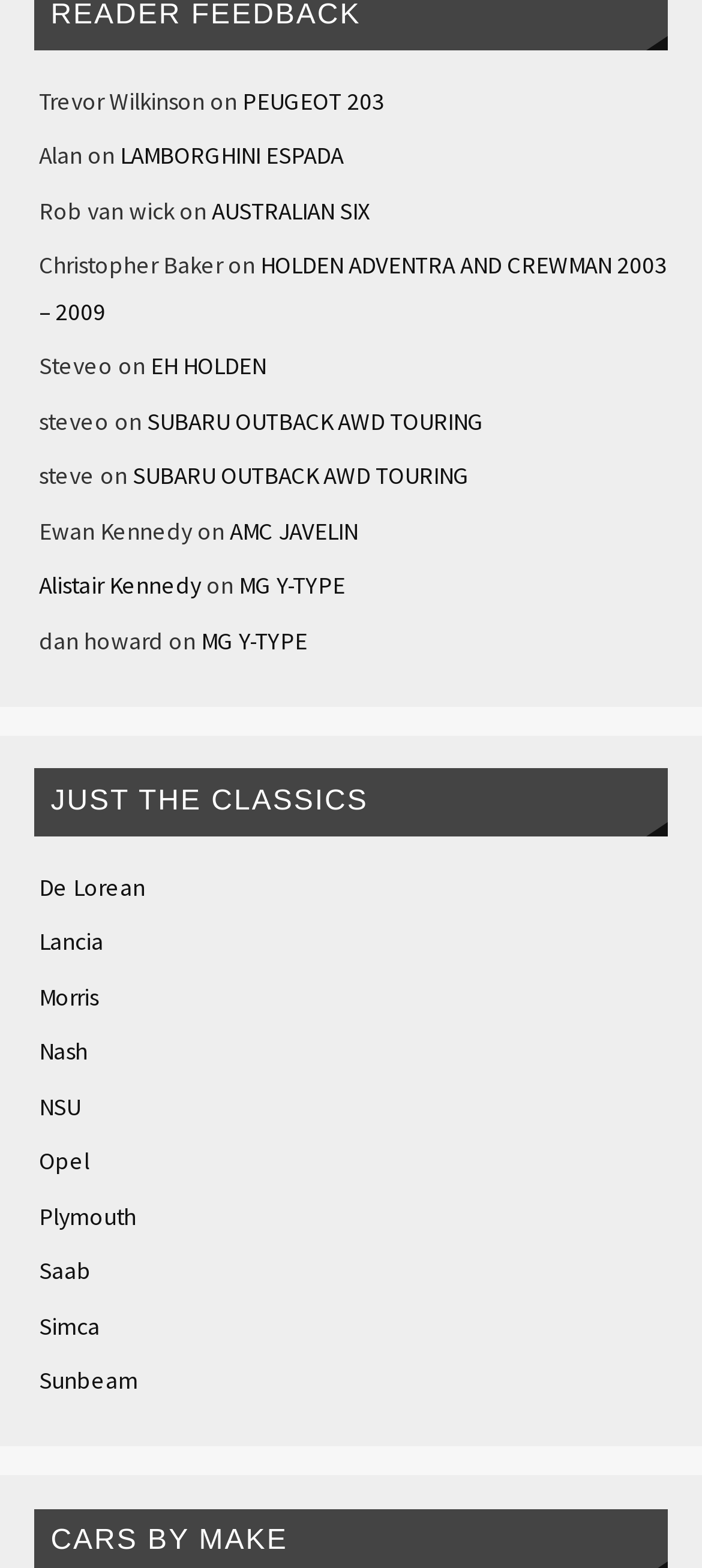Provide the bounding box coordinates for the UI element described in this sentence: "Lancia". The coordinates should be four float values between 0 and 1, i.e., [left, top, right, bottom].

[0.055, 0.591, 0.148, 0.61]